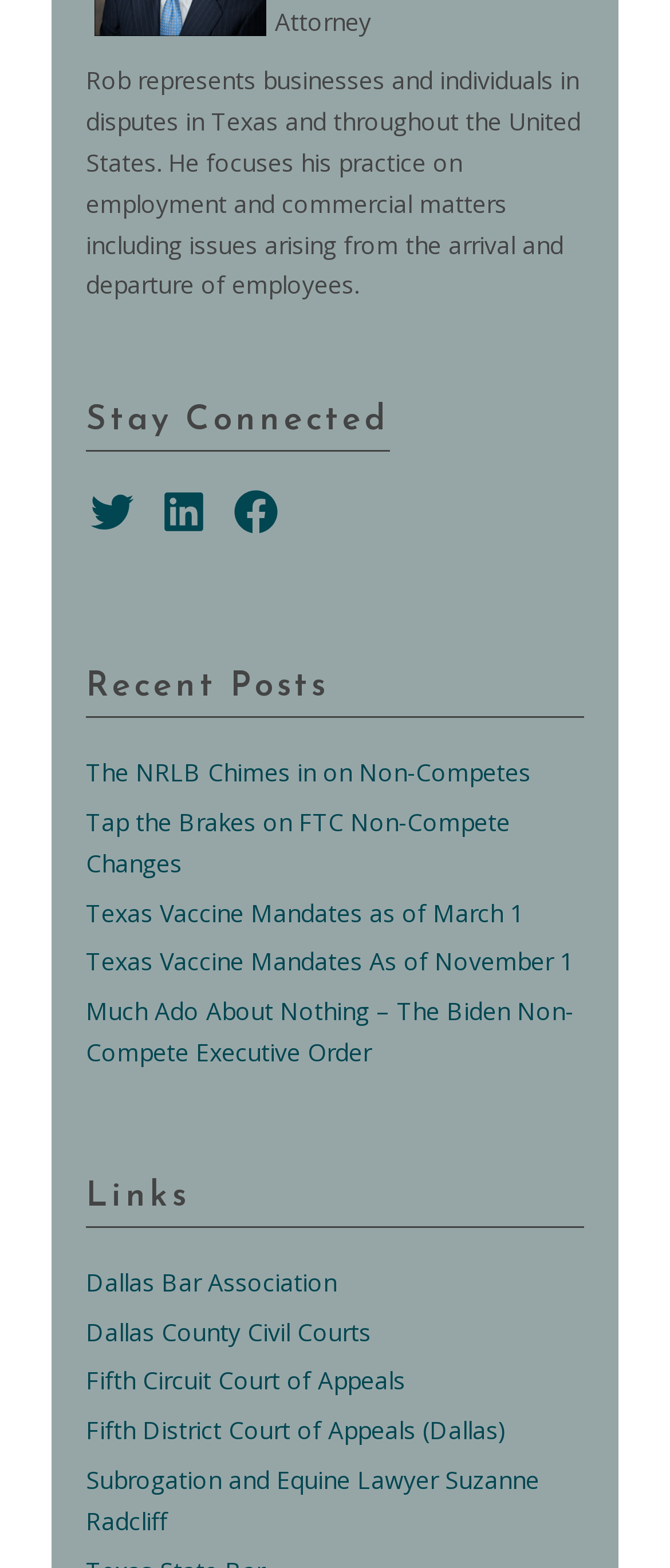Pinpoint the bounding box coordinates of the area that must be clicked to complete this instruction: "Visit the Dallas Bar Association website".

[0.128, 0.807, 0.503, 0.828]